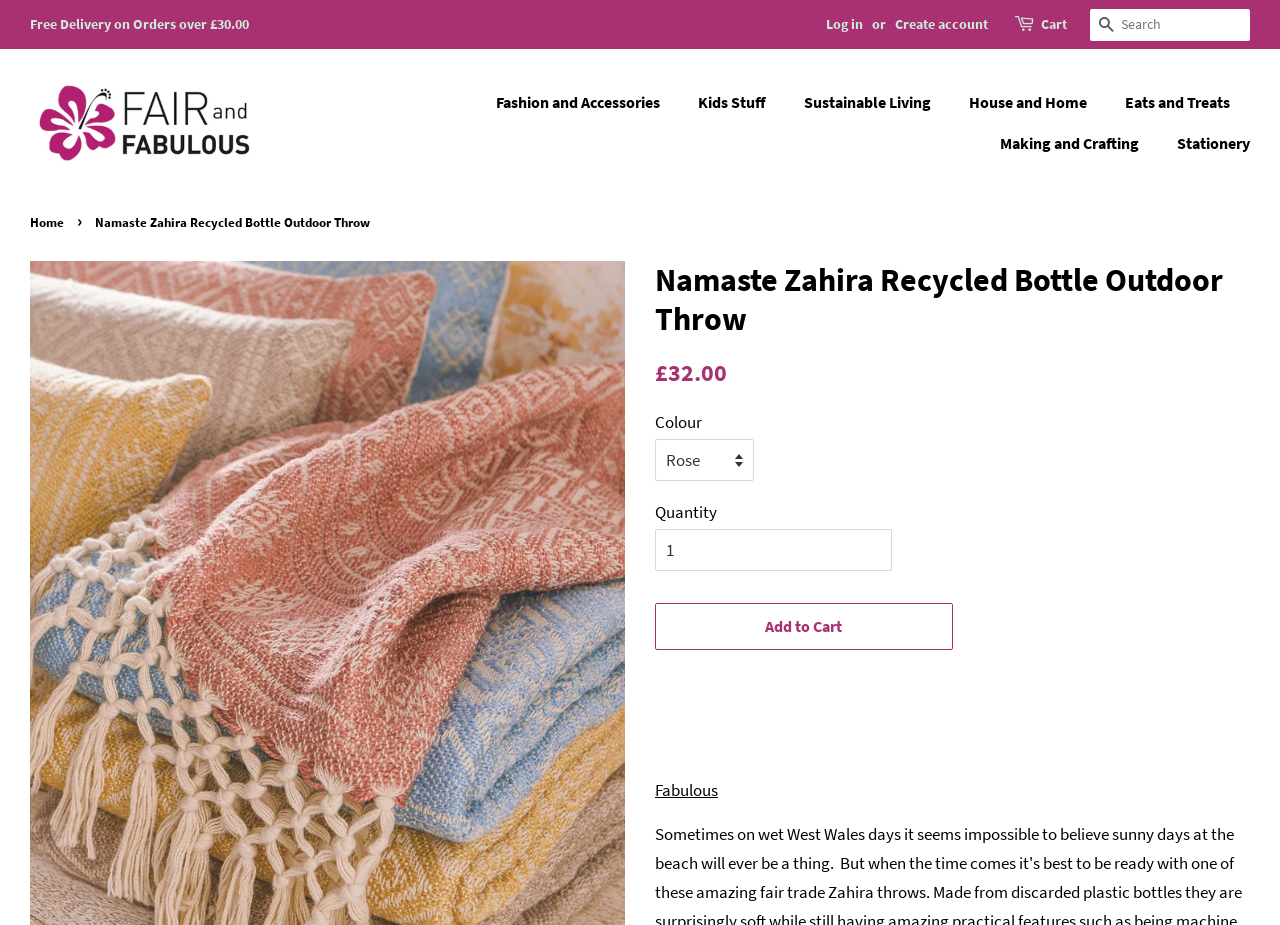Using the information in the image, could you please answer the following question in detail:
What is the category of the product 'Eats and Treats'?

I found the answer by looking at the top navigation bar, where there are several categories listed, including 'Eats and Treats'. Based on the name, I infer that this category is related to food.